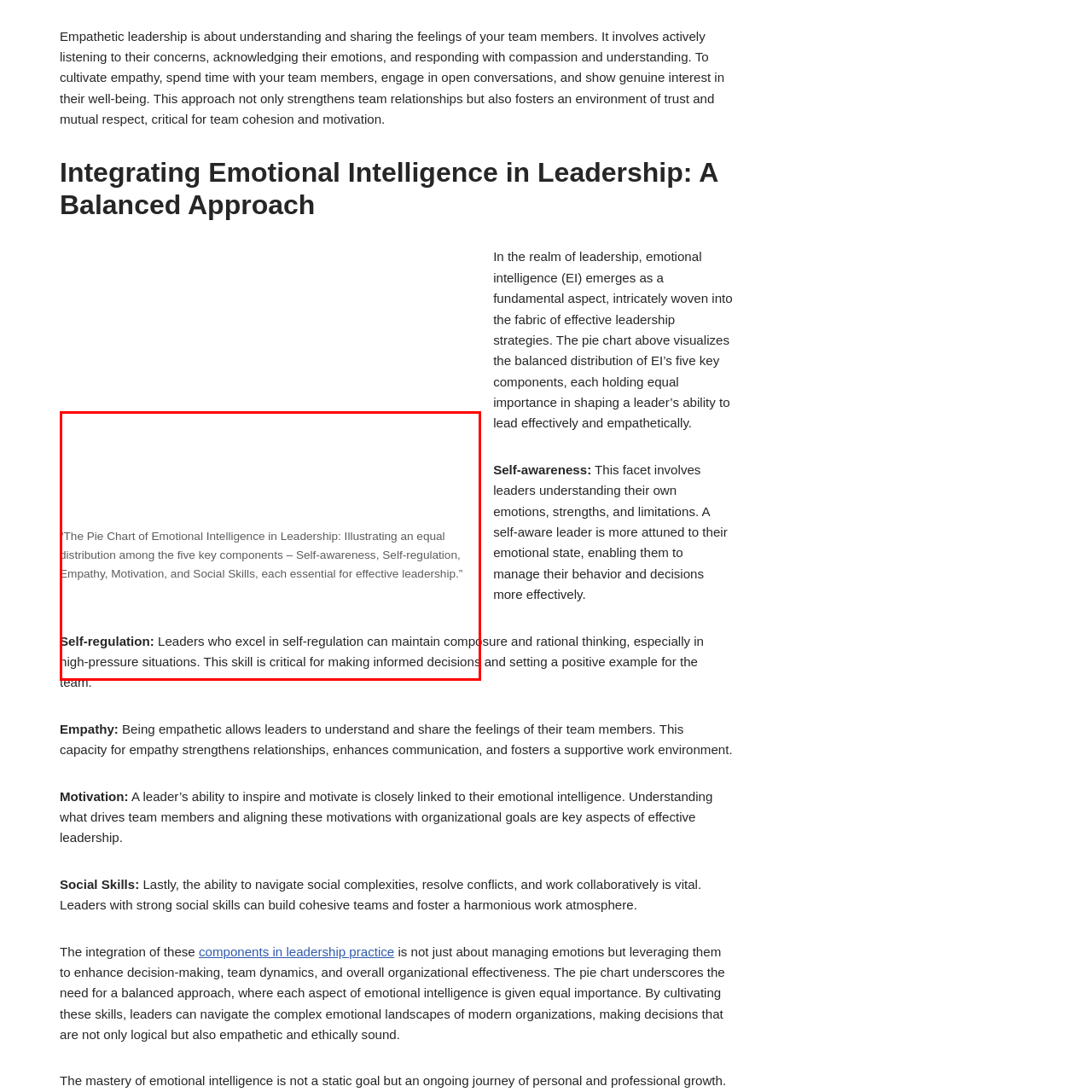What is the purpose of the five components of emotional intelligence in leadership?
Check the image enclosed by the red bounding box and reply to the question using a single word or phrase.

To enhance a leader's capability to understand and manage emotions